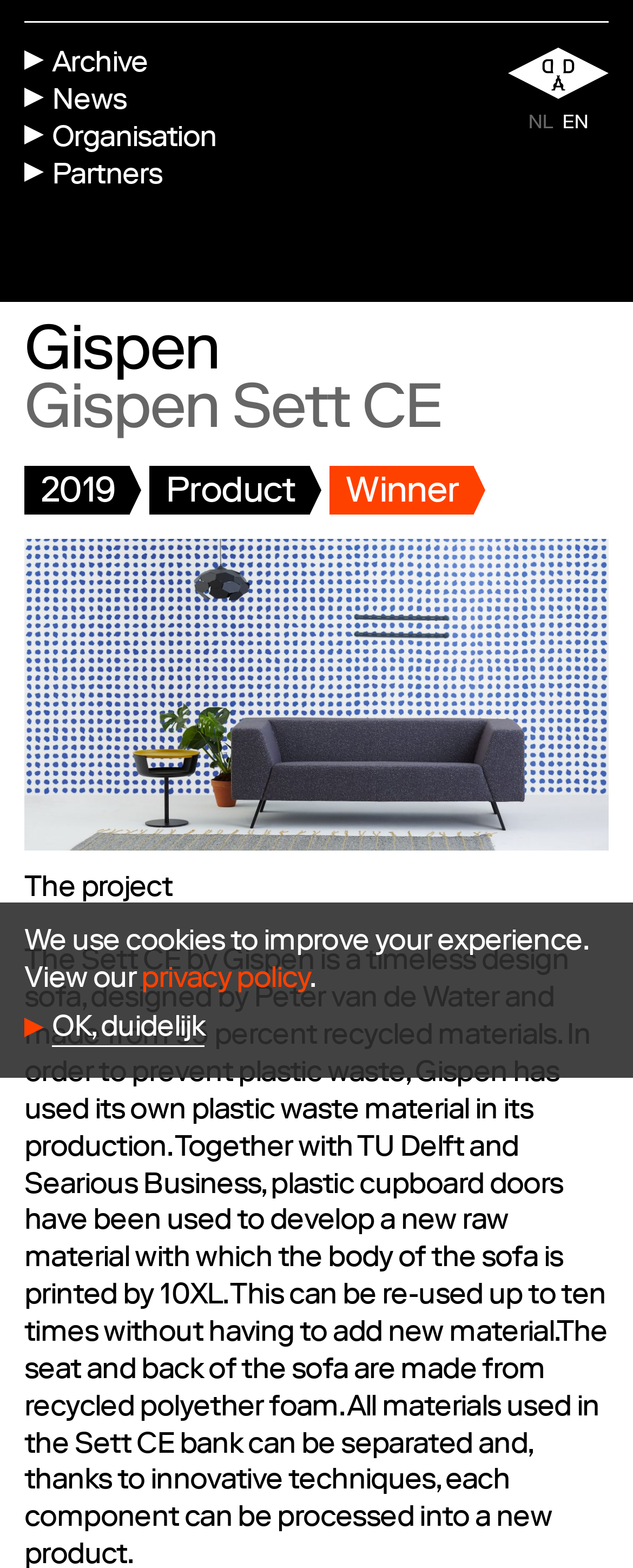Please determine the bounding box coordinates of the clickable area required to carry out the following instruction: "view 2019 winners". The coordinates must be four float numbers between 0 and 1, represented as [left, top, right, bottom].

[0.038, 0.298, 0.205, 0.329]